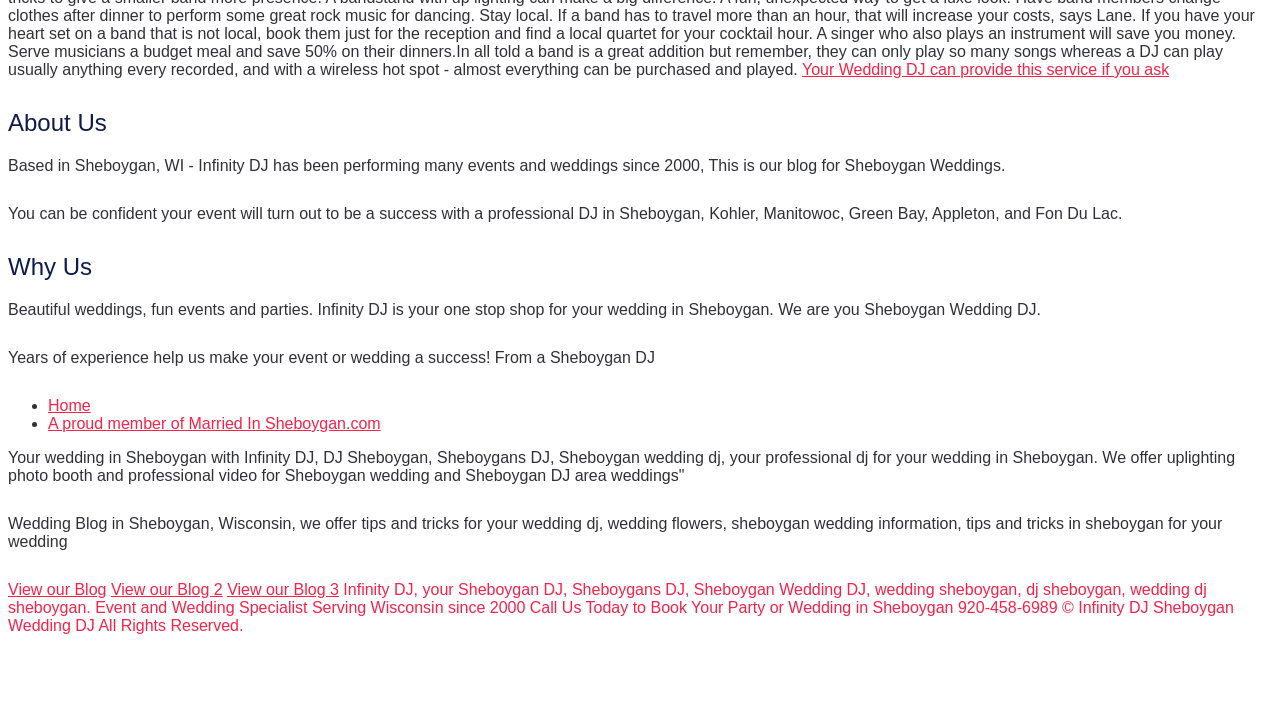Respond to the question below with a concise word or phrase:
What is the phone number to book a party or wedding?

920-458-6989